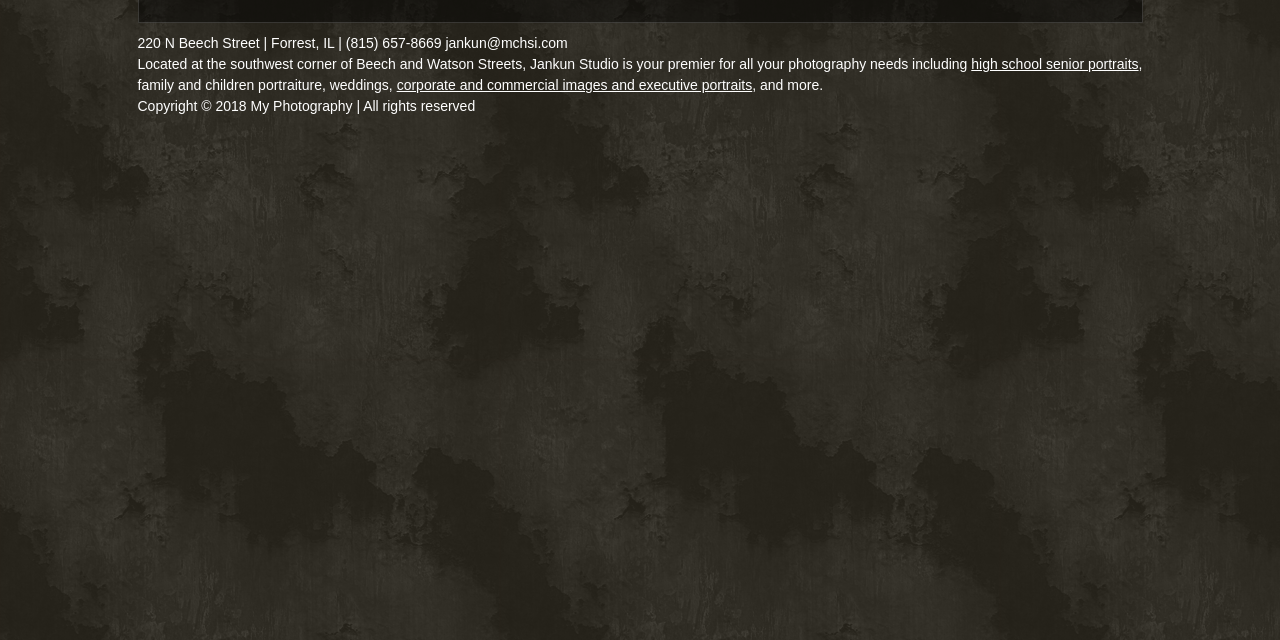Provide the bounding box coordinates of the HTML element this sentence describes: "high school senior portraits". The bounding box coordinates consist of four float numbers between 0 and 1, i.e., [left, top, right, bottom].

[0.759, 0.088, 0.89, 0.113]